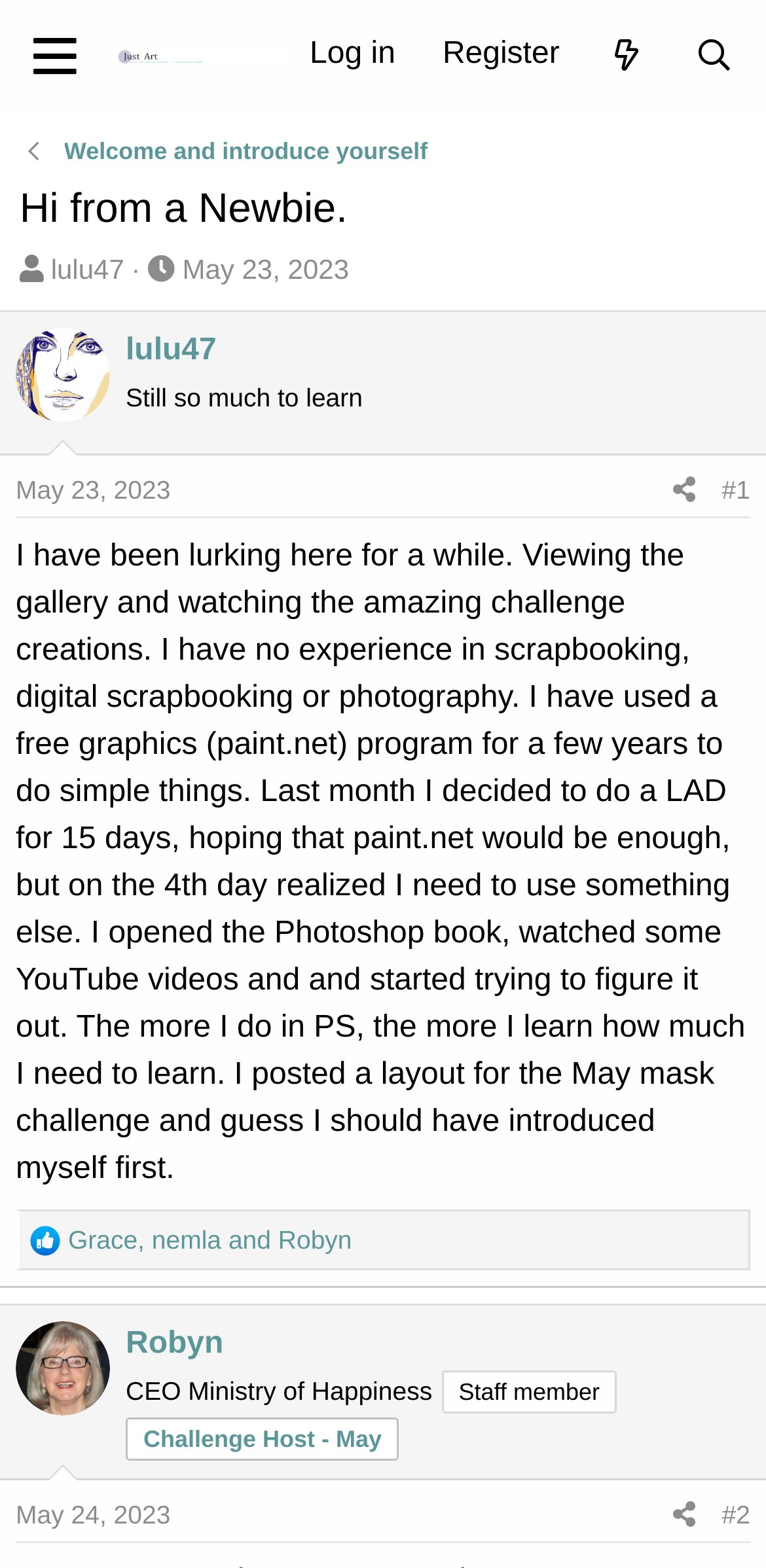Please identify the bounding box coordinates for the region that you need to click to follow this instruction: "Click the last favorite button".

None